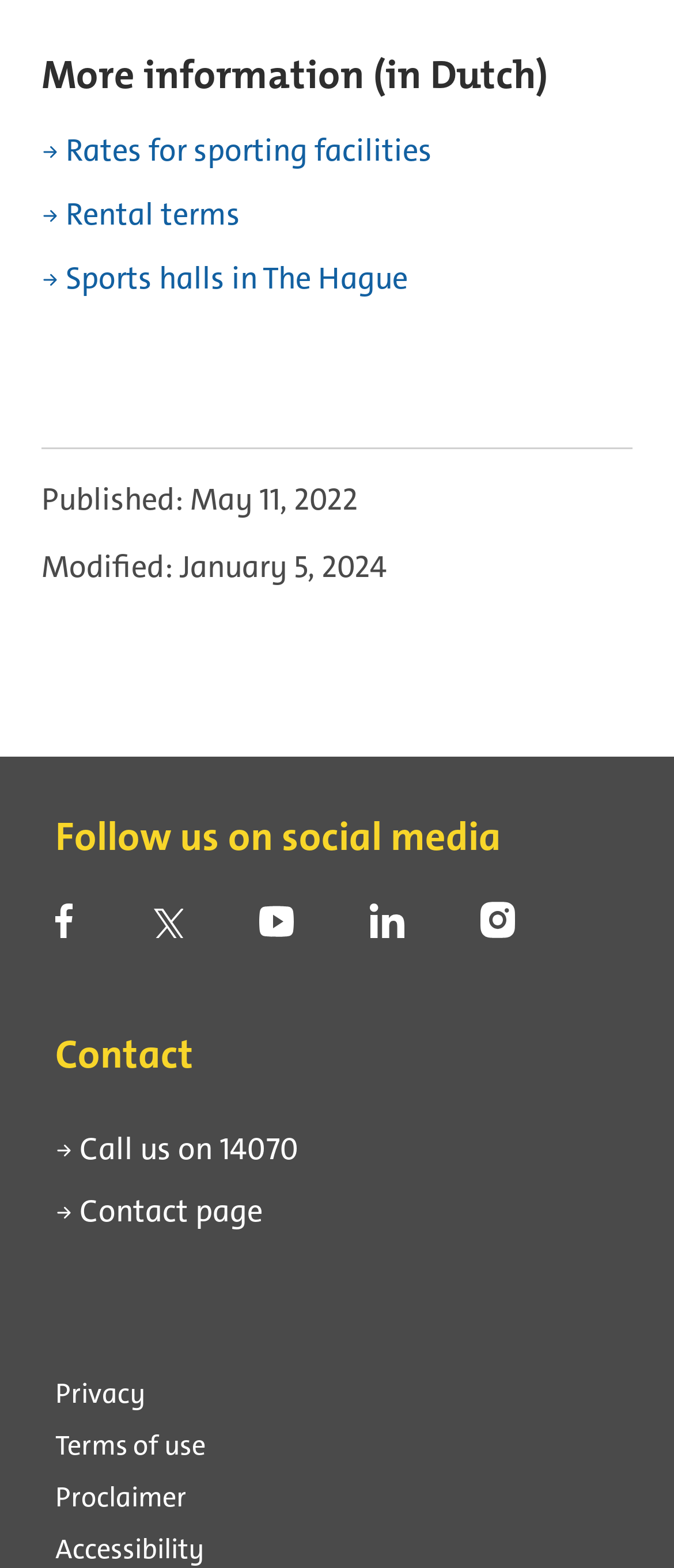Pinpoint the bounding box coordinates of the element to be clicked to execute the instruction: "Check accessibility".

[0.082, 0.976, 0.303, 0.999]